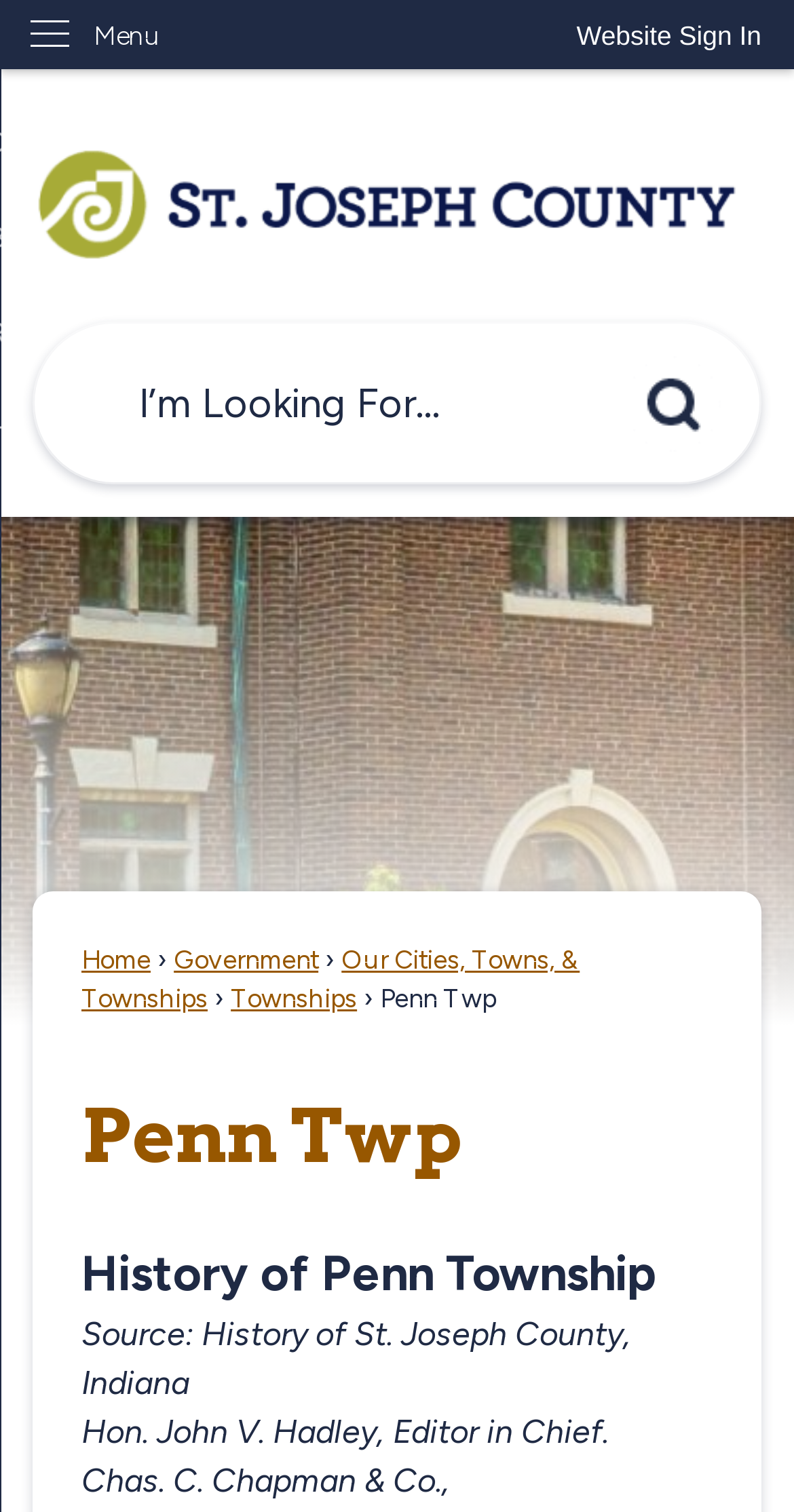Please provide a short answer using a single word or phrase for the question:
How many links are there in the main content area?

5